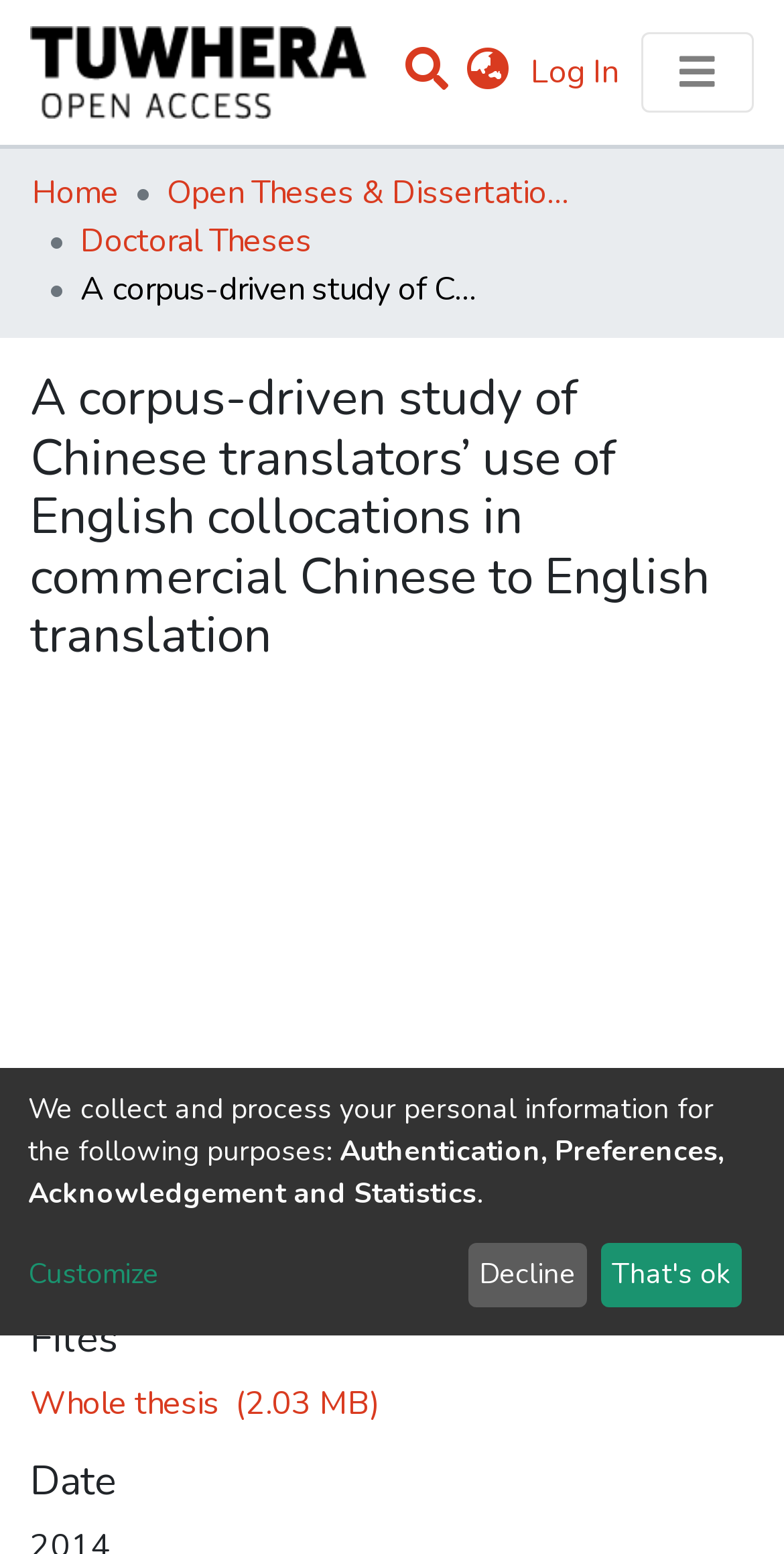How many buttons are present in the user profile bar?
Based on the image, answer the question with a single word or brief phrase.

3